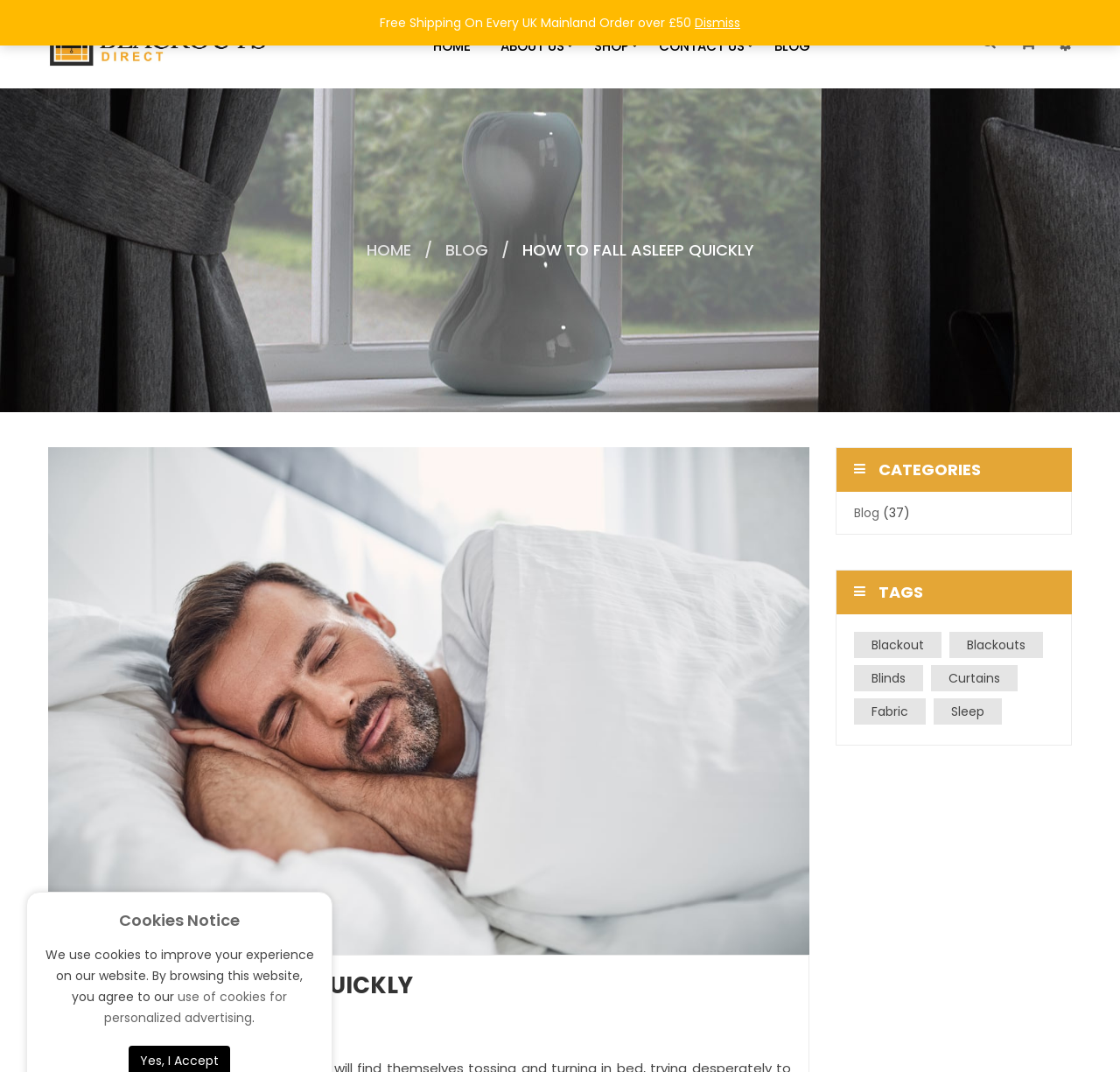Please identify the bounding box coordinates of the element that needs to be clicked to execute the following command: "Click the 'Blackouts Direct' link at the top". Provide the bounding box using four float numbers between 0 and 1, formatted as [left, top, right, bottom].

[0.043, 0.032, 0.238, 0.049]